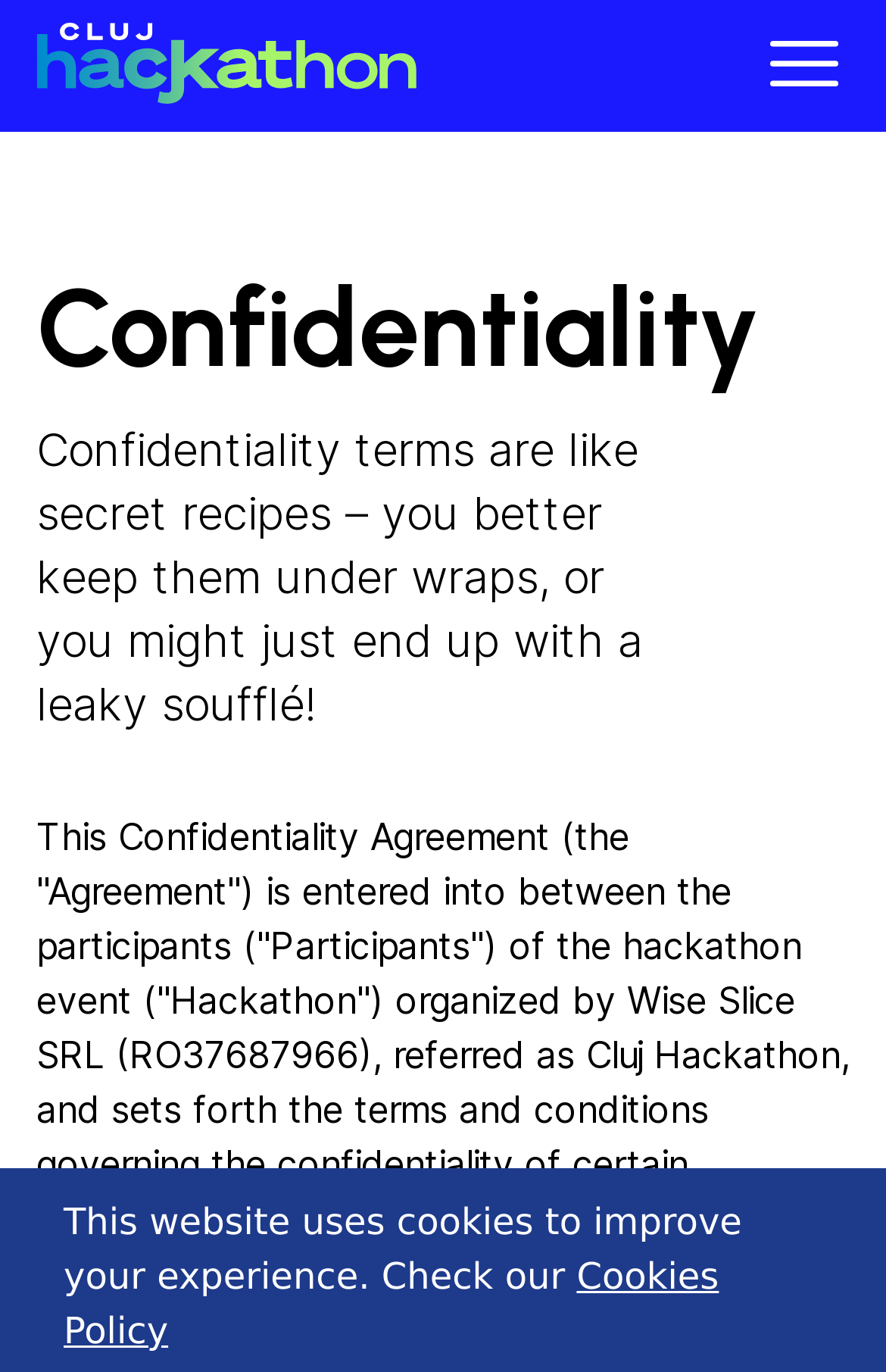Provide a one-word or brief phrase answer to the question:
What is the purpose of the agreement?

Confidentiality